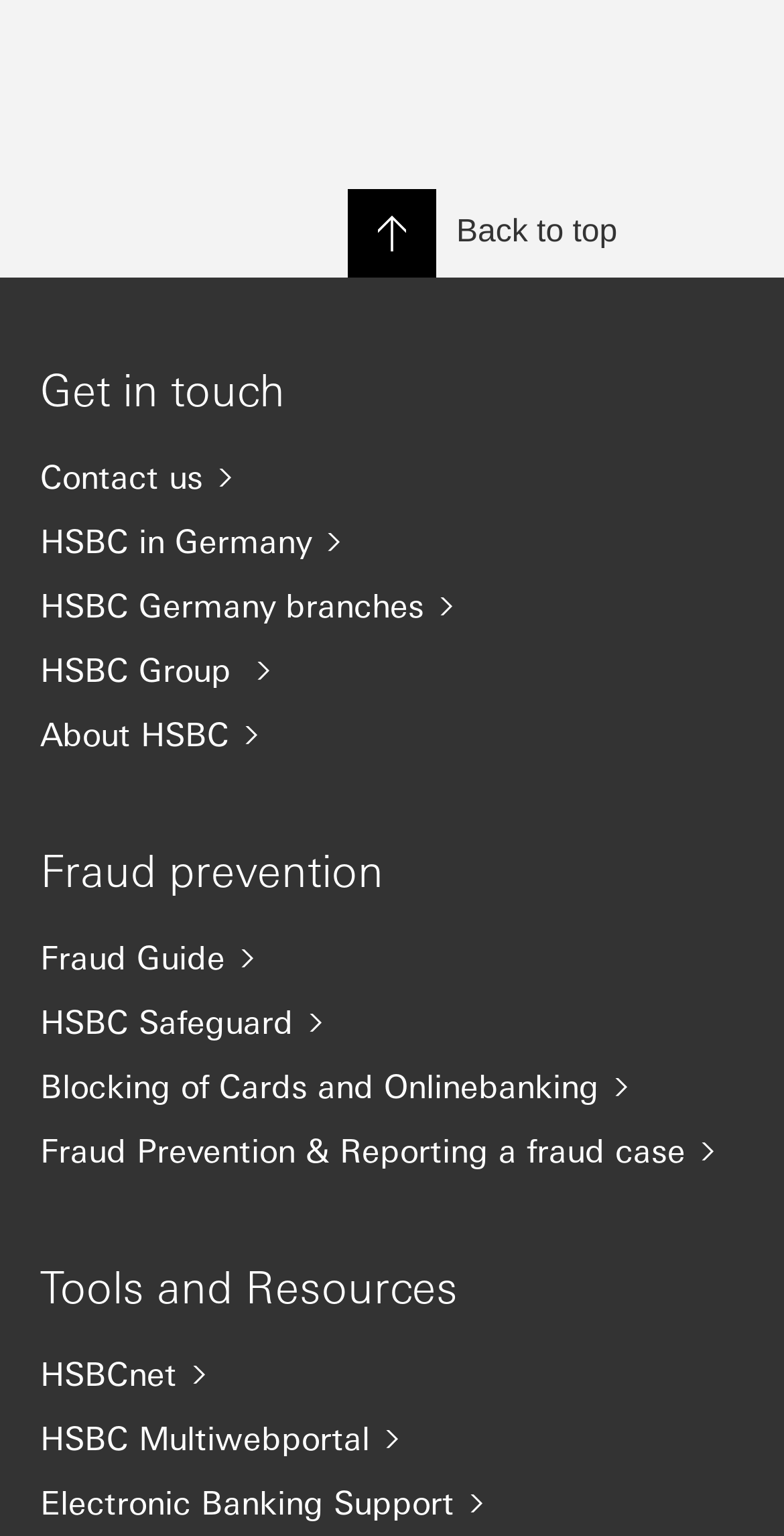From the screenshot, find the bounding box of the UI element matching this description: "HSBCnet". Supply the bounding box coordinates in the form [left, top, right, bottom], each a float between 0 and 1.

[0.051, 0.879, 0.949, 0.91]